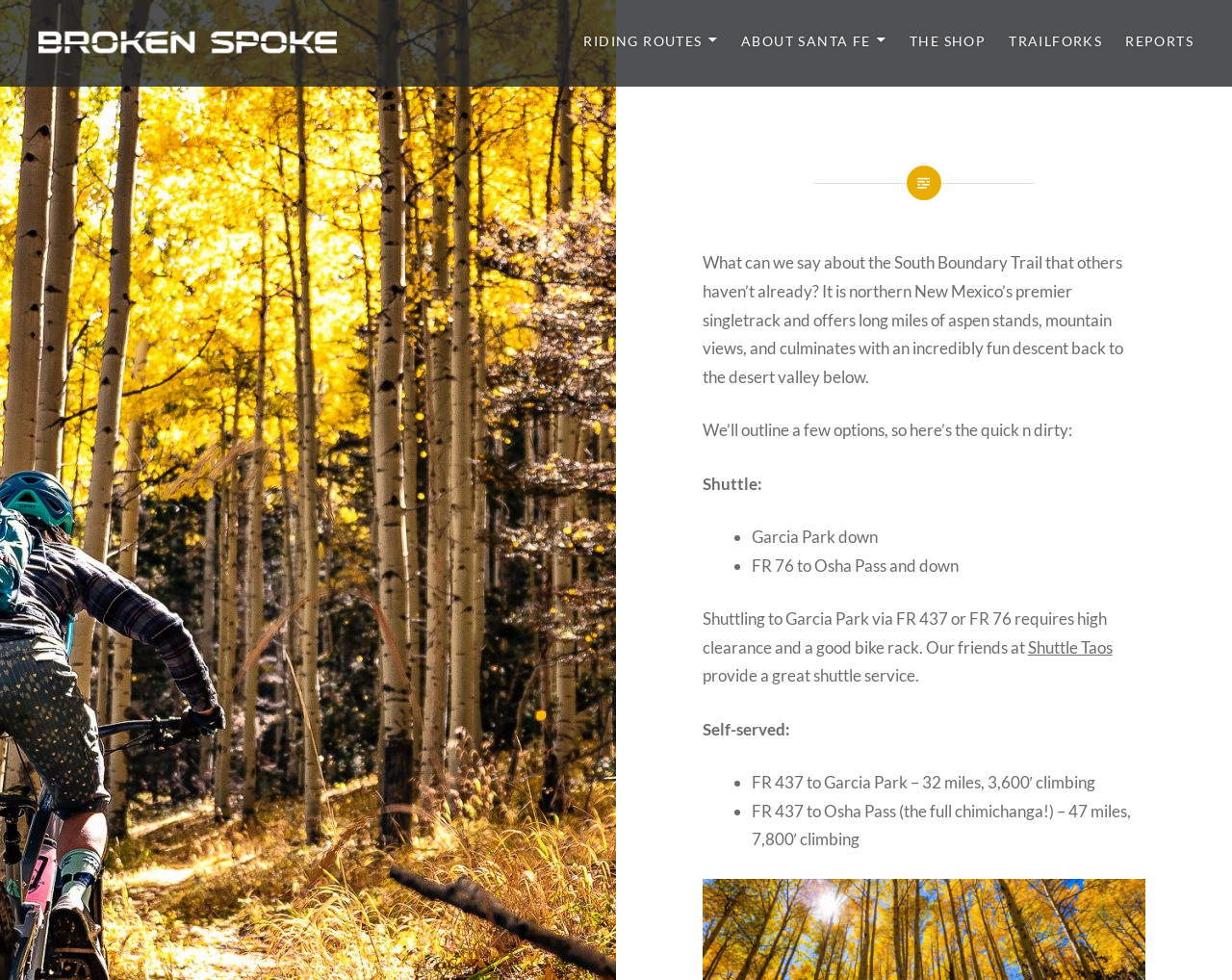What type of trees are mentioned in the trail description?
Please answer using one word or phrase, based on the screenshot.

Aspen